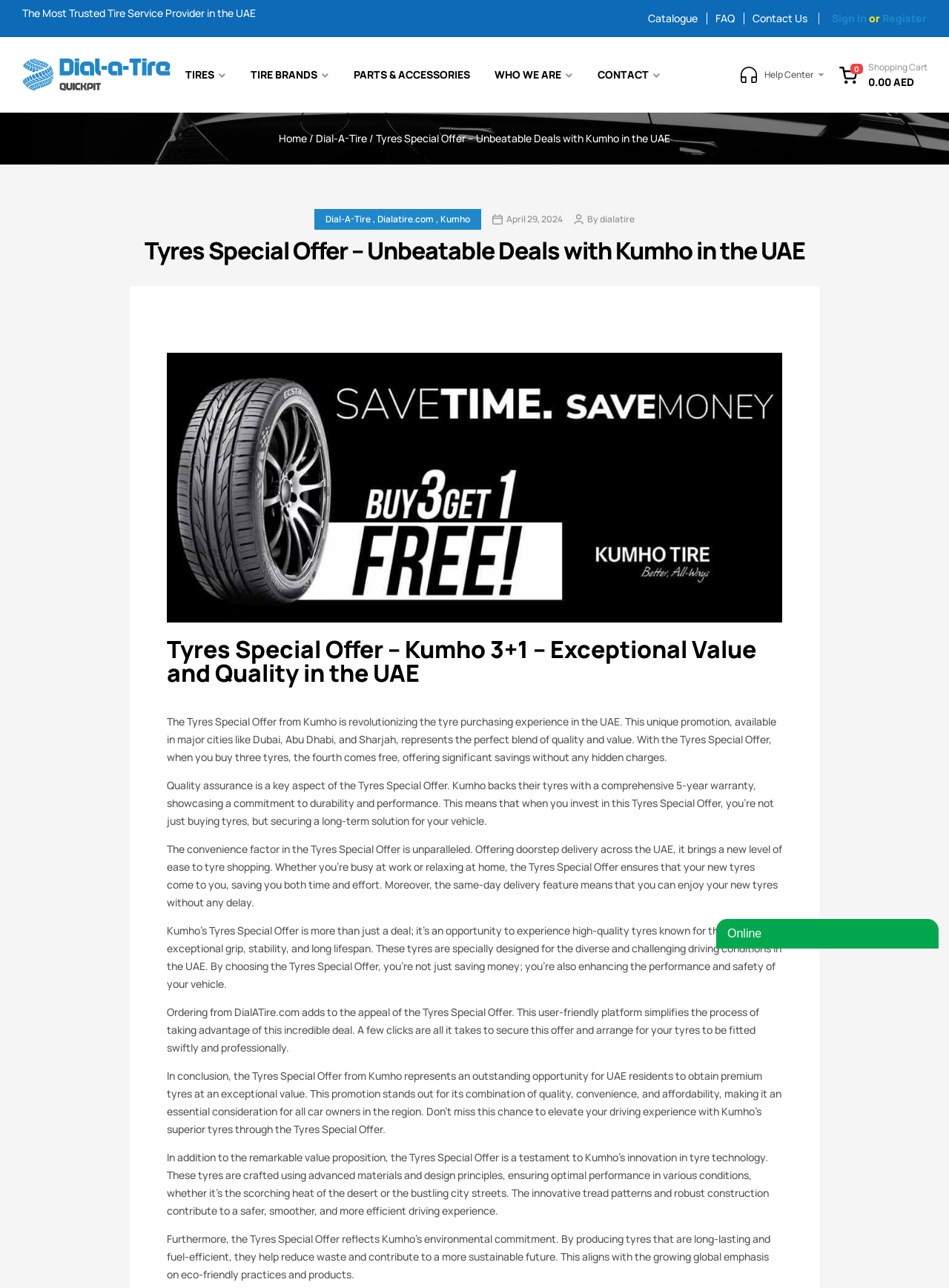Locate the bounding box coordinates of the item that should be clicked to fulfill the instruction: "Sign in or register".

[0.877, 0.008, 0.977, 0.021]